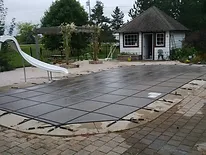Offer a detailed caption for the image presented.

The image features a serene pool area that is in the process of being closed for the season. In the foreground, a pool cover has been laid out over the pool, which is a crucial step in the pool closing process to prevent debris from accumulating and to protect the water quality during winter. Surrounding the pool, decorative paving stones create a visually appealing border, enhancing the overall aesthetic of the area.

To the left of the image, a bright white water slide stands ready for fun, although currently unused due to the pool's closure. In the background, a charming gazebo with a thatched roof adds a quaint touch to the space, surrounded by well-maintained greenery and trees, which contribute to a peaceful and inviting atmosphere. The setting suggests a typical backyard where families can enjoy leisure activities, now preparing for the colder months ahead. This image symbolizes the transition to winter, highlighting the importance of professional pool closing services to ensure a hassle-free reopening in the spring.